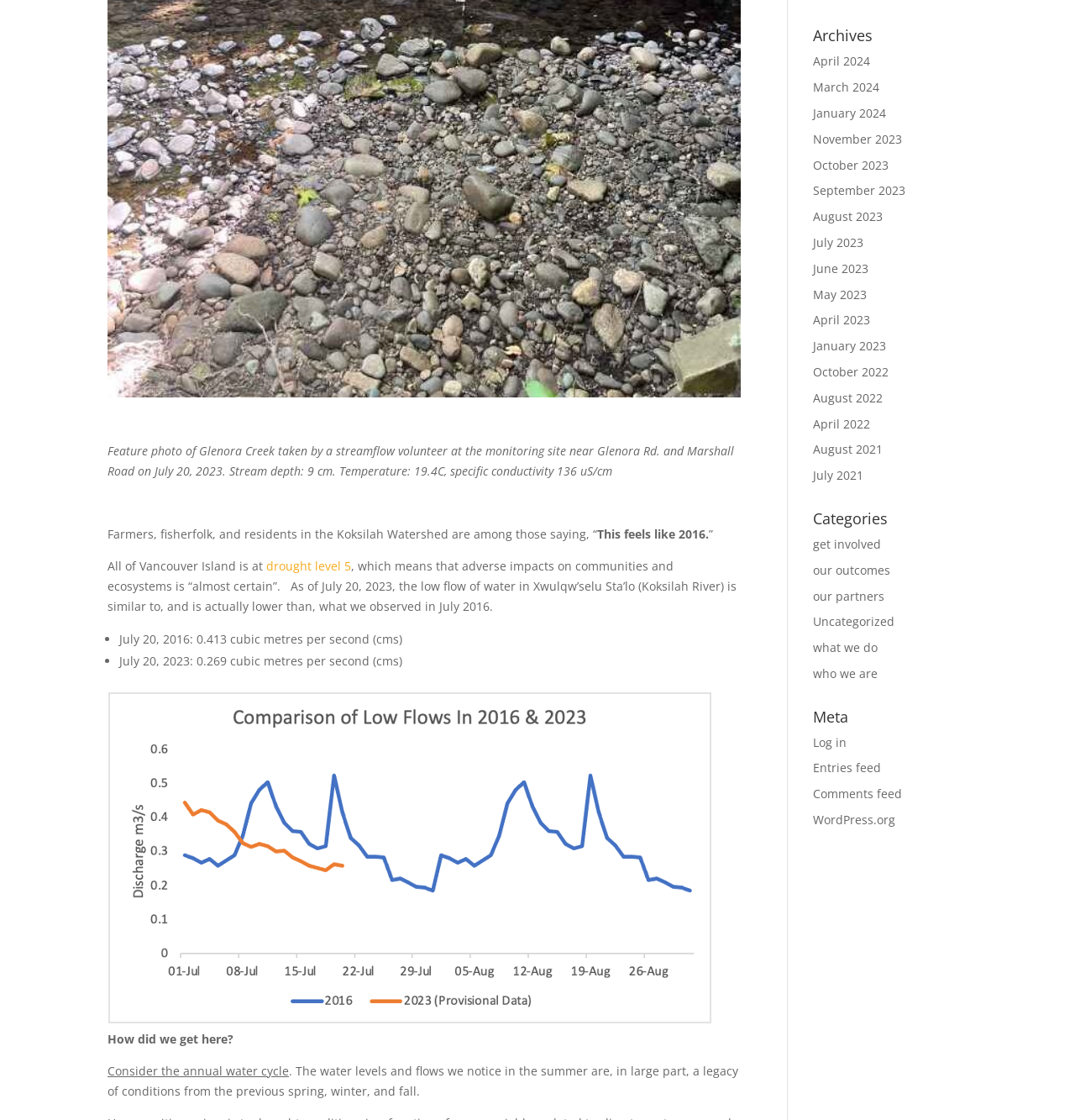Determine the bounding box coordinates for the HTML element mentioned in the following description: "WordPress.org". The coordinates should be a list of four floats ranging from 0 to 1, represented as [left, top, right, bottom].

[0.756, 0.725, 0.833, 0.739]